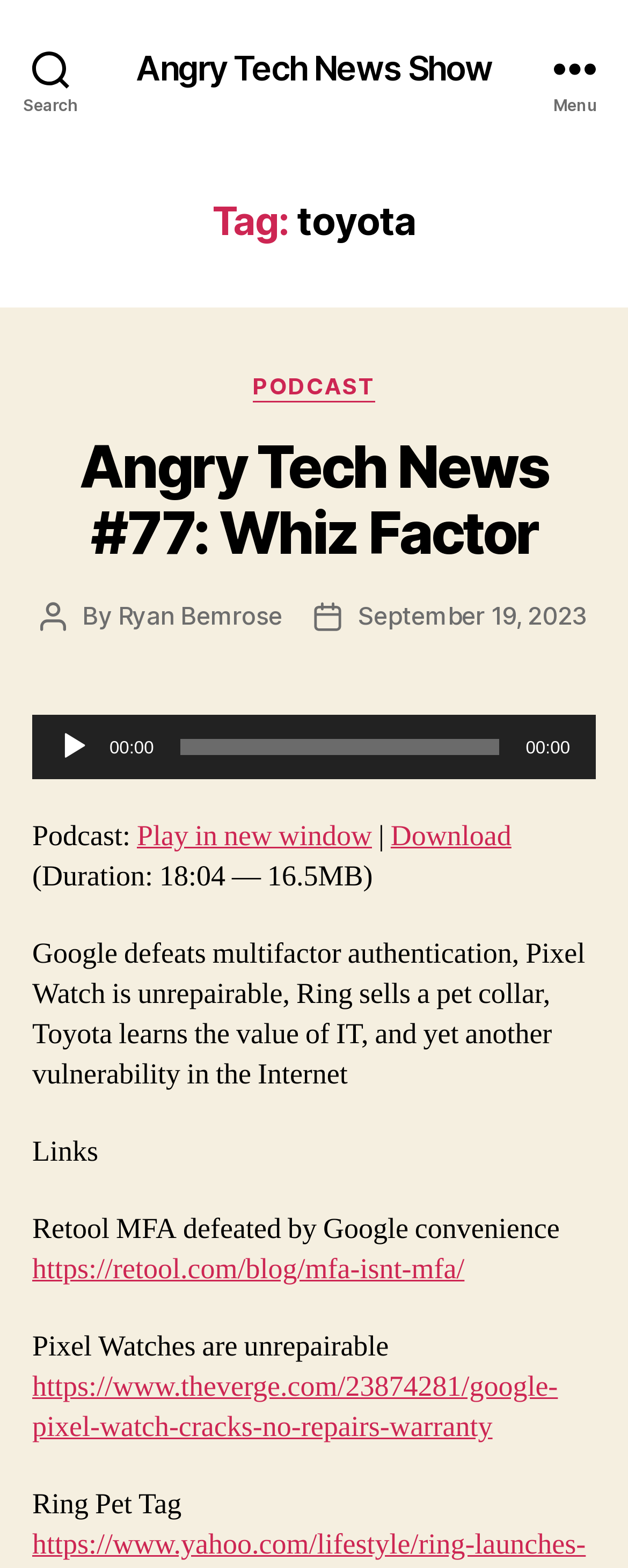Determine the bounding box coordinates for the UI element described. Format the coordinates as (top-left x, top-left y, bottom-right x, bottom-right y) and ensure all values are between 0 and 1. Element description: Angry Tech News Show

[0.216, 0.032, 0.784, 0.054]